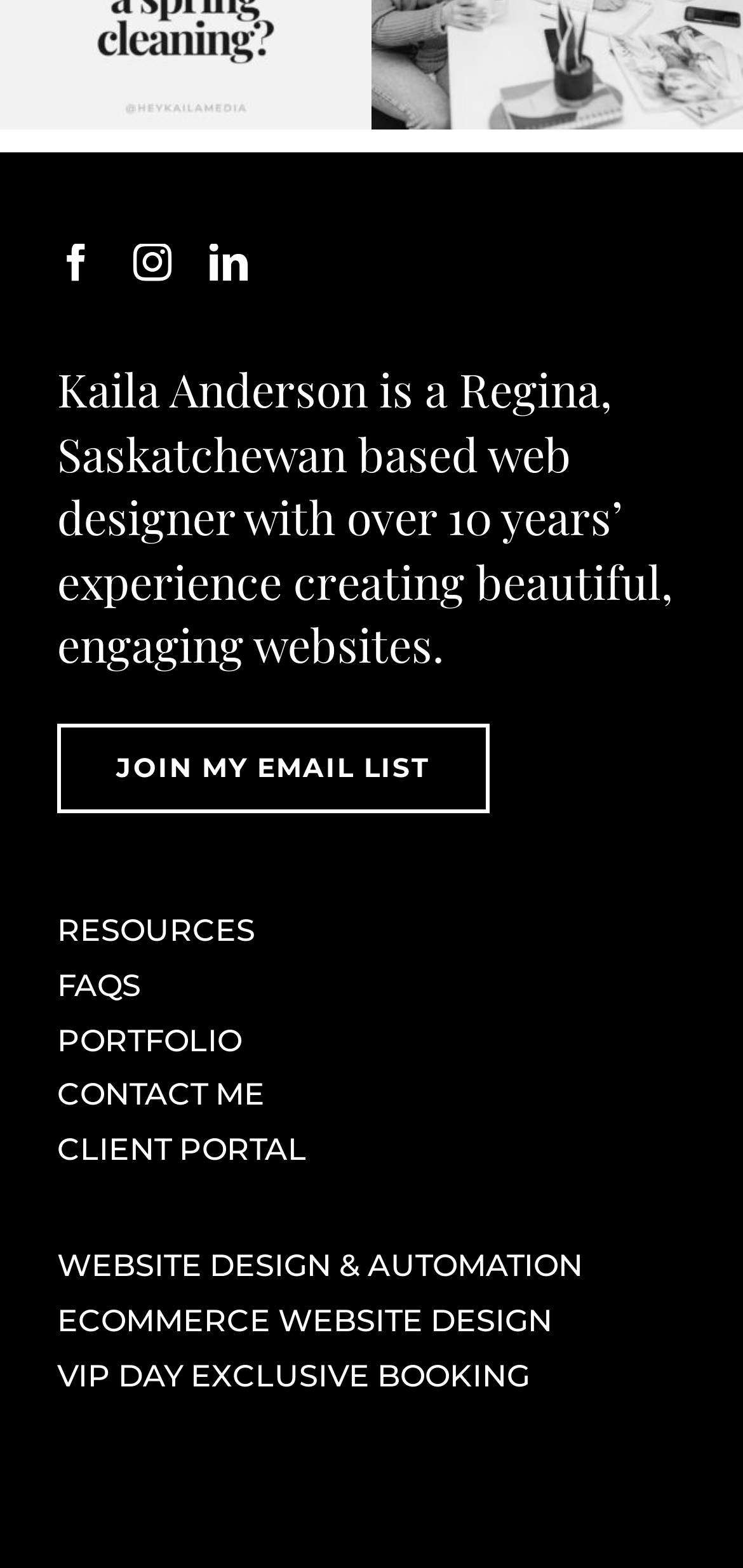Determine the bounding box coordinates of the UI element described below. Use the format (top-left x, top-left y, bottom-right x, bottom-right y) with floating point numbers between 0 and 1: VIP Day Exclusive Booking

[0.077, 0.861, 0.923, 0.896]